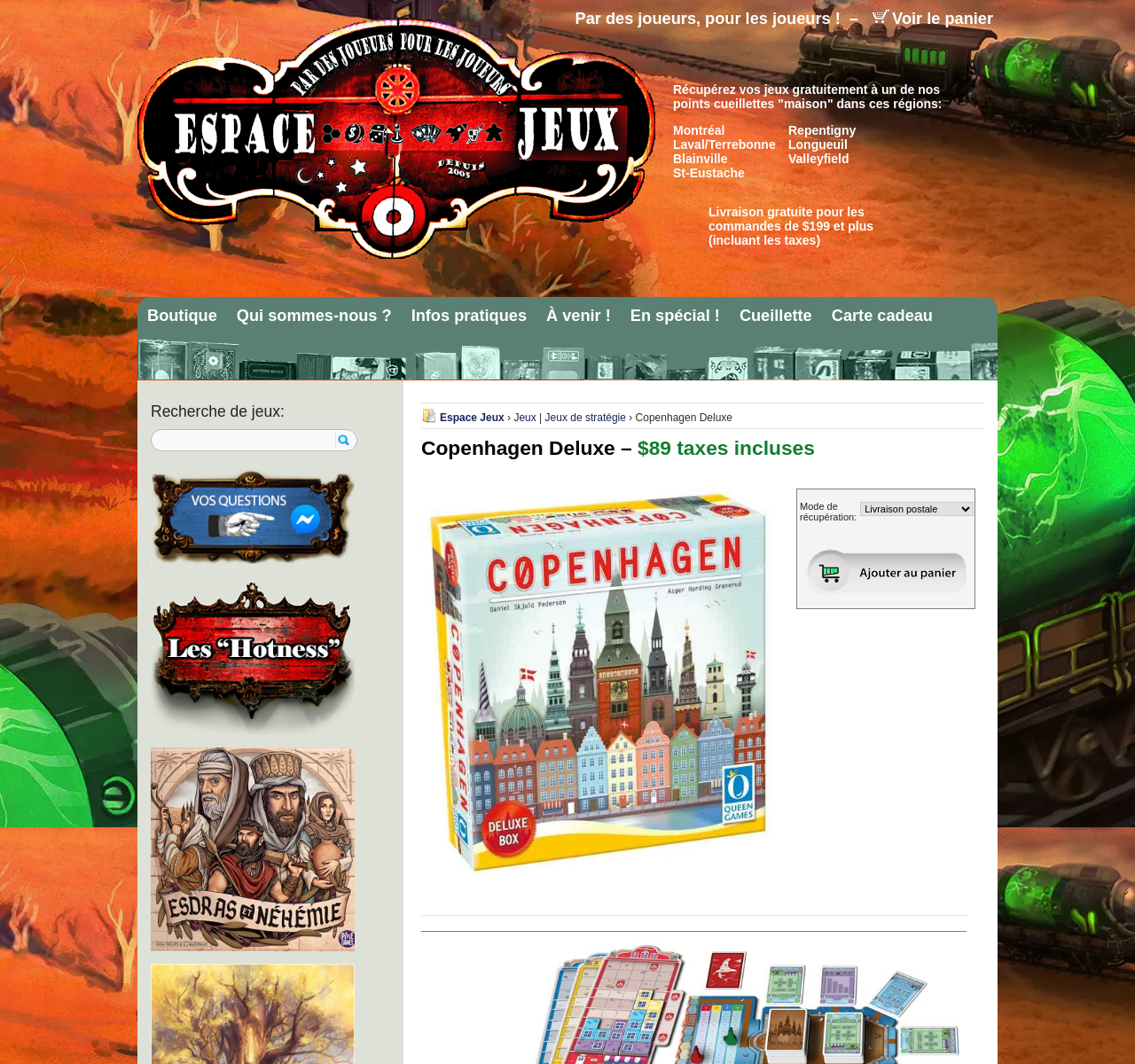Please identify the bounding box coordinates of where to click in order to follow the instruction: "Add Copenhagen Deluxe to cart".

[0.71, 0.516, 0.851, 0.561]